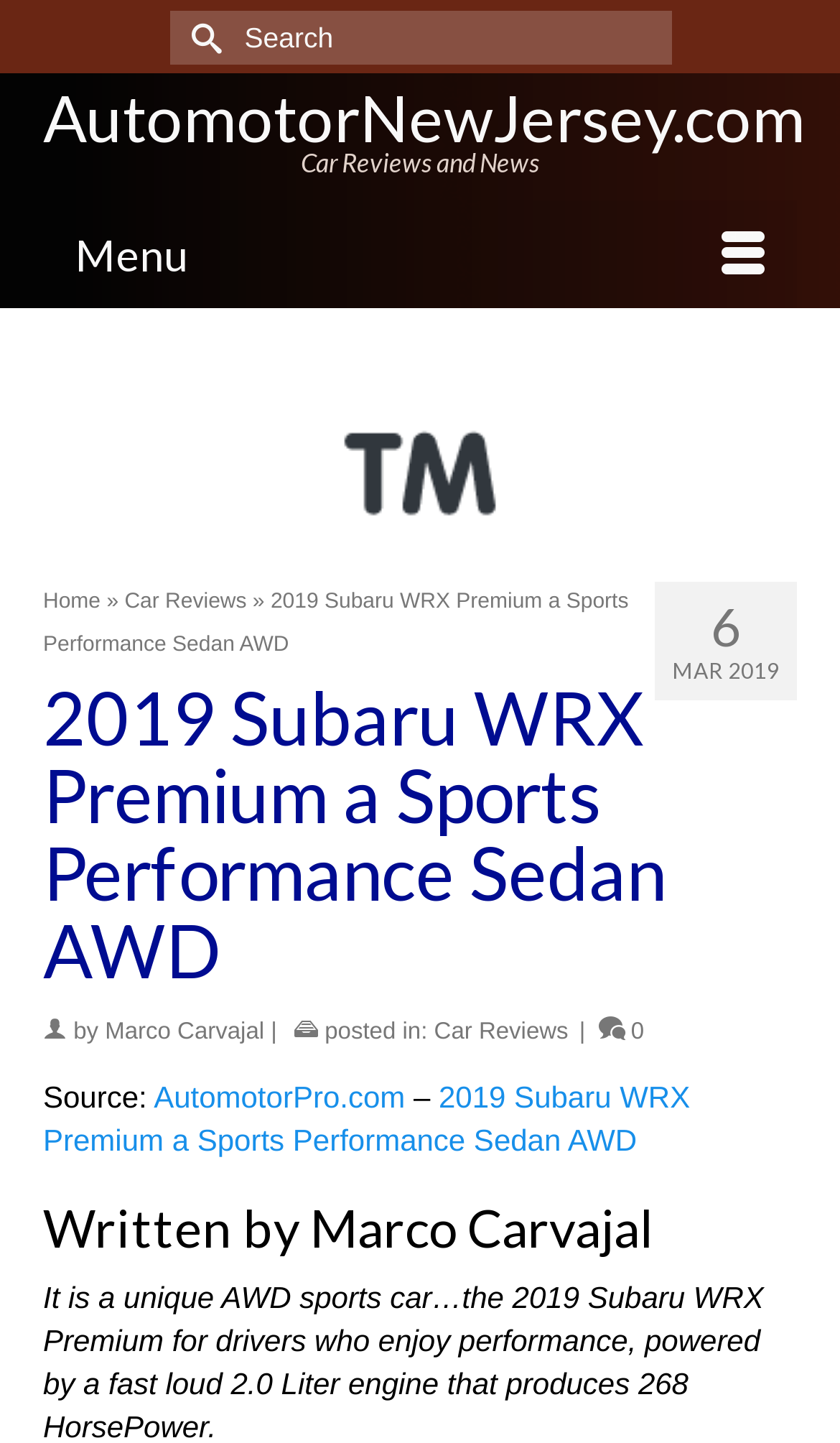Extract the main title from the webpage and generate its text.

2019 Subaru WRX Premium a Sports Performance Sedan AWD